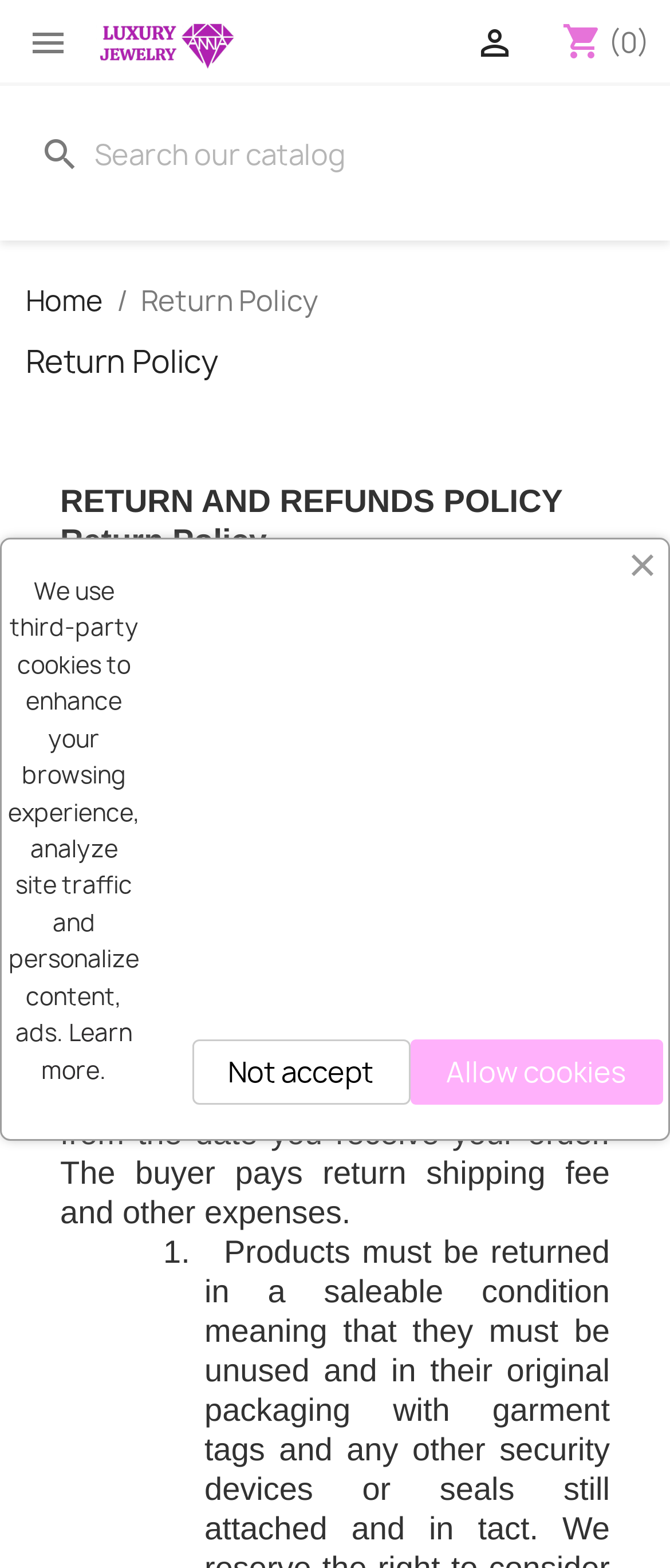Please locate the bounding box coordinates of the element that needs to be clicked to achieve the following instruction: "search for something". The coordinates should be four float numbers between 0 and 1, i.e., [left, top, right, bottom].

[0.038, 0.077, 0.962, 0.121]